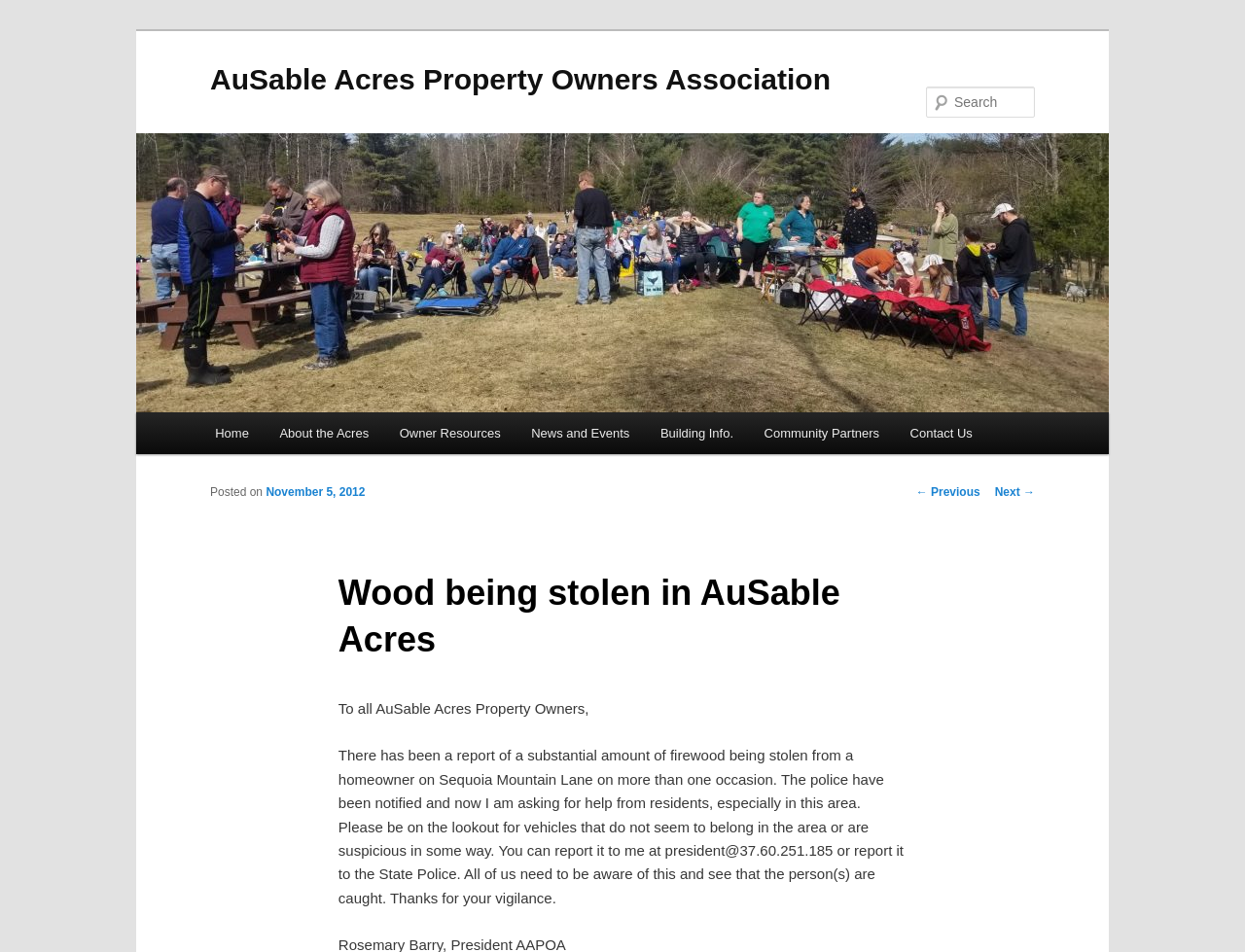Identify the coordinates of the bounding box for the element that must be clicked to accomplish the instruction: "Go to the home page".

[0.16, 0.433, 0.212, 0.477]